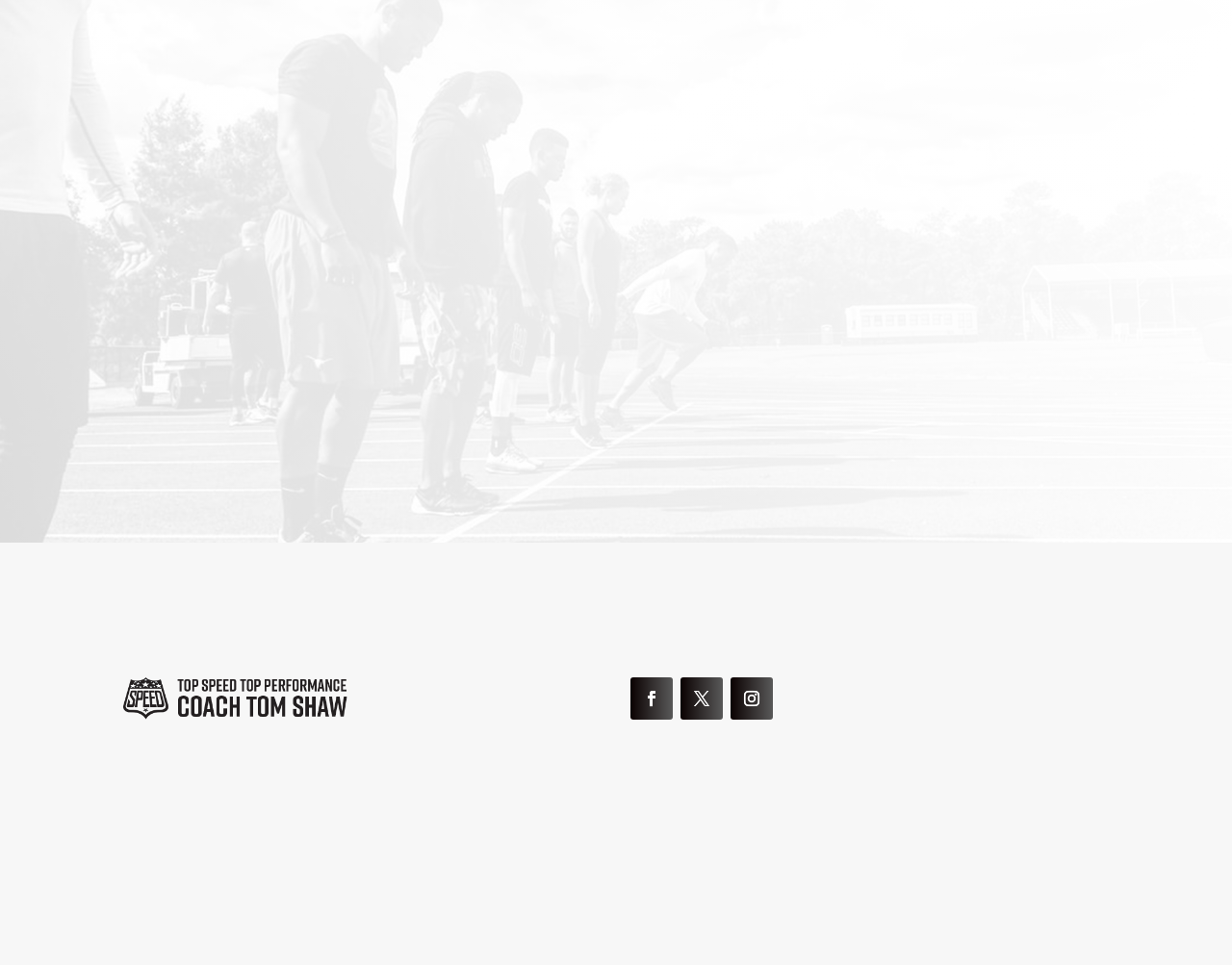Respond with a single word or phrase for the following question: 
How can I register for the camp?

Click 'REGISTER $'